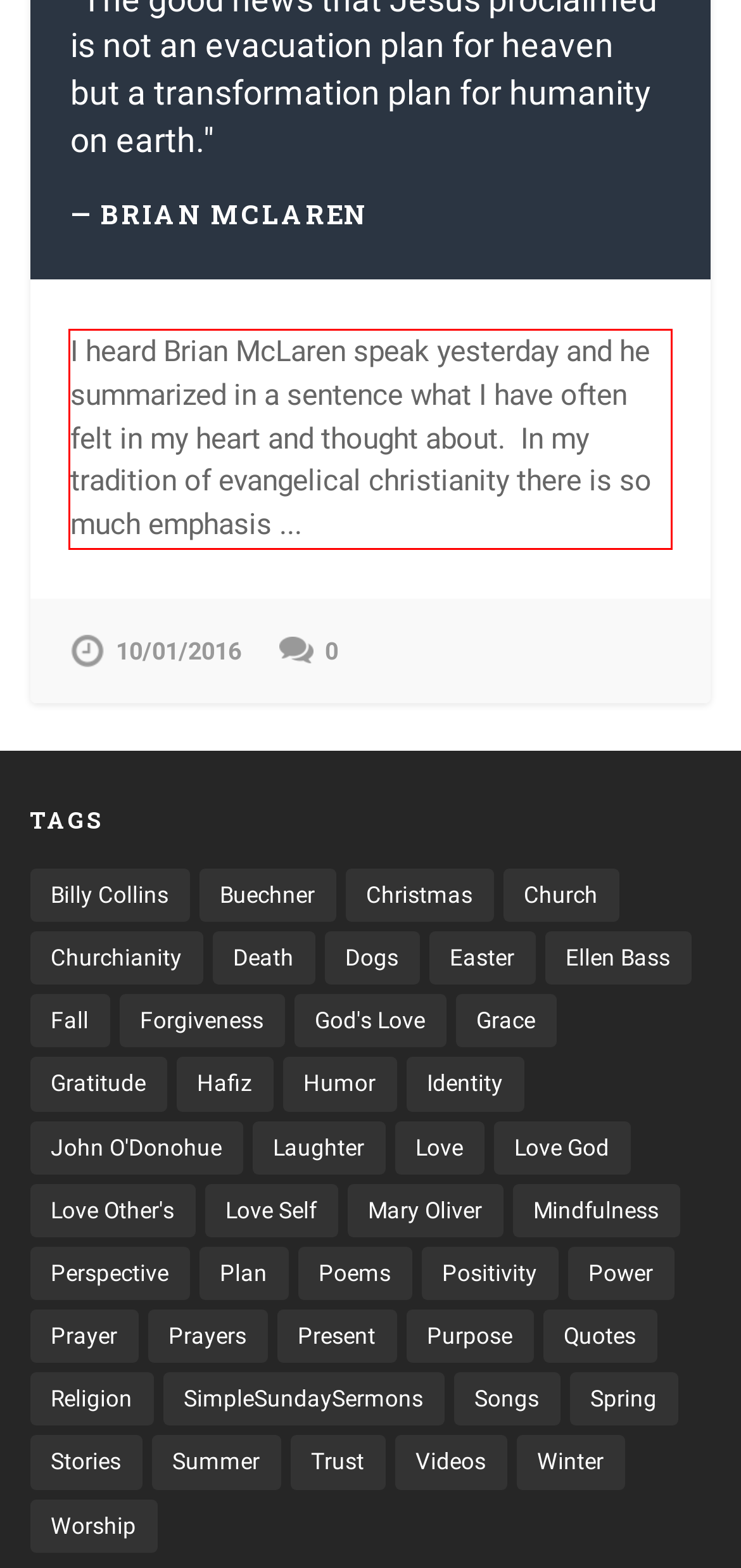With the provided screenshot of a webpage, locate the red bounding box and perform OCR to extract the text content inside it.

I heard Brian McLaren speak yesterday and he summarized in a sentence what I have often felt in my heart and thought about. In my tradition of evangelical christianity there is so much emphasis ...